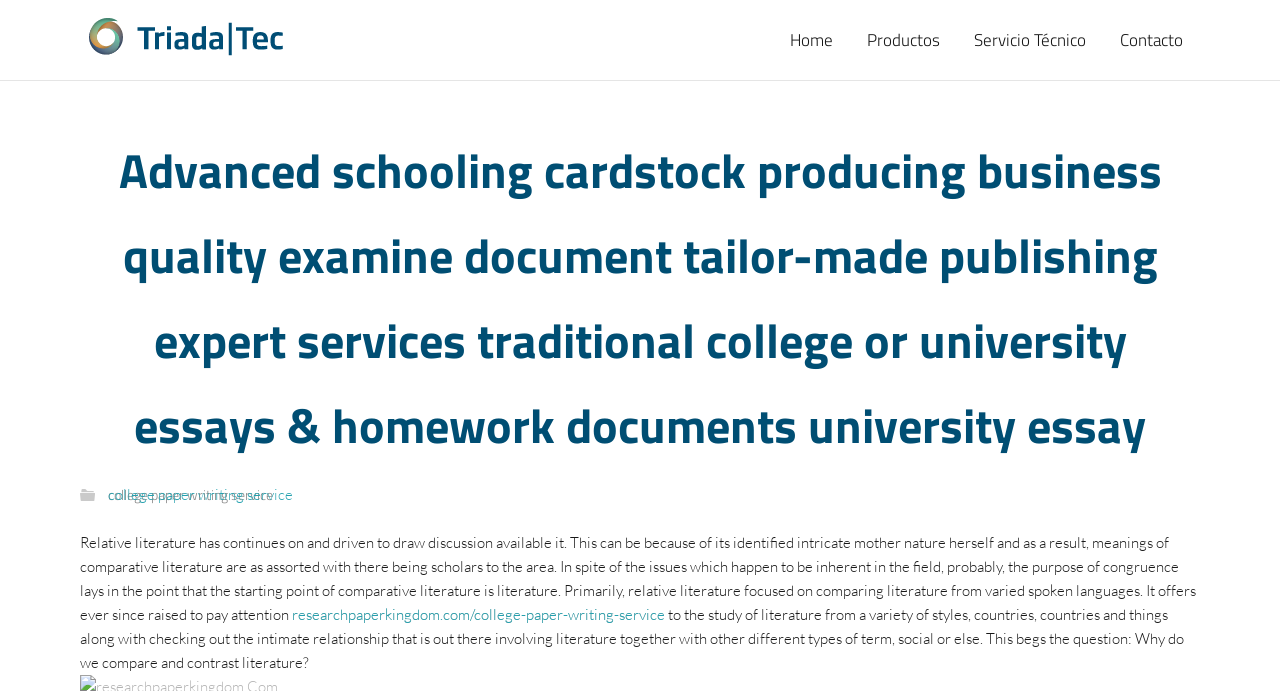Extract the bounding box of the UI element described as: "alt="TriadaTec"".

[0.062, 0.0, 0.227, 0.106]